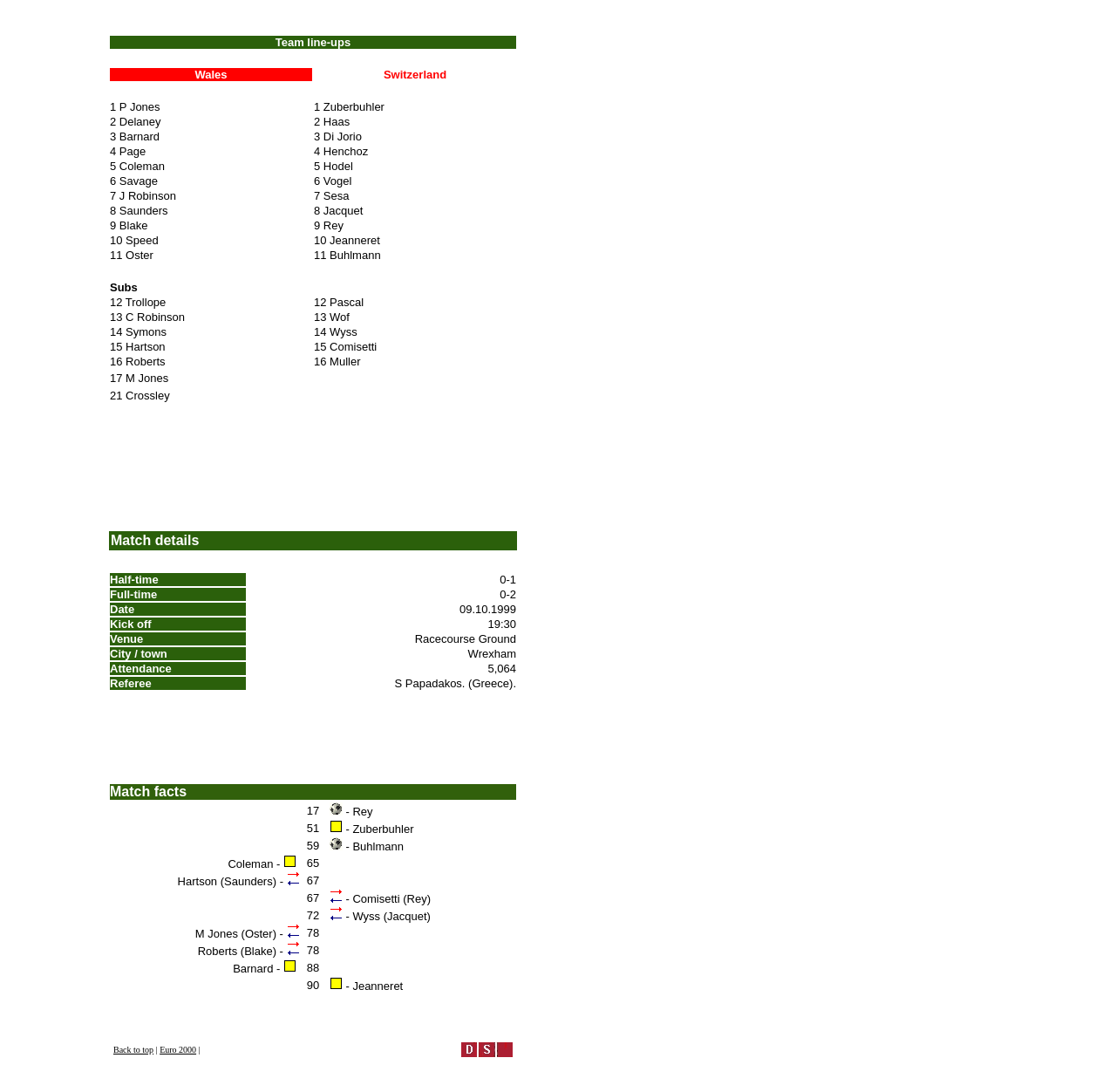Find the bounding box coordinates of the UI element according to this description: "Euro 2000".

[0.143, 0.953, 0.176, 0.966]